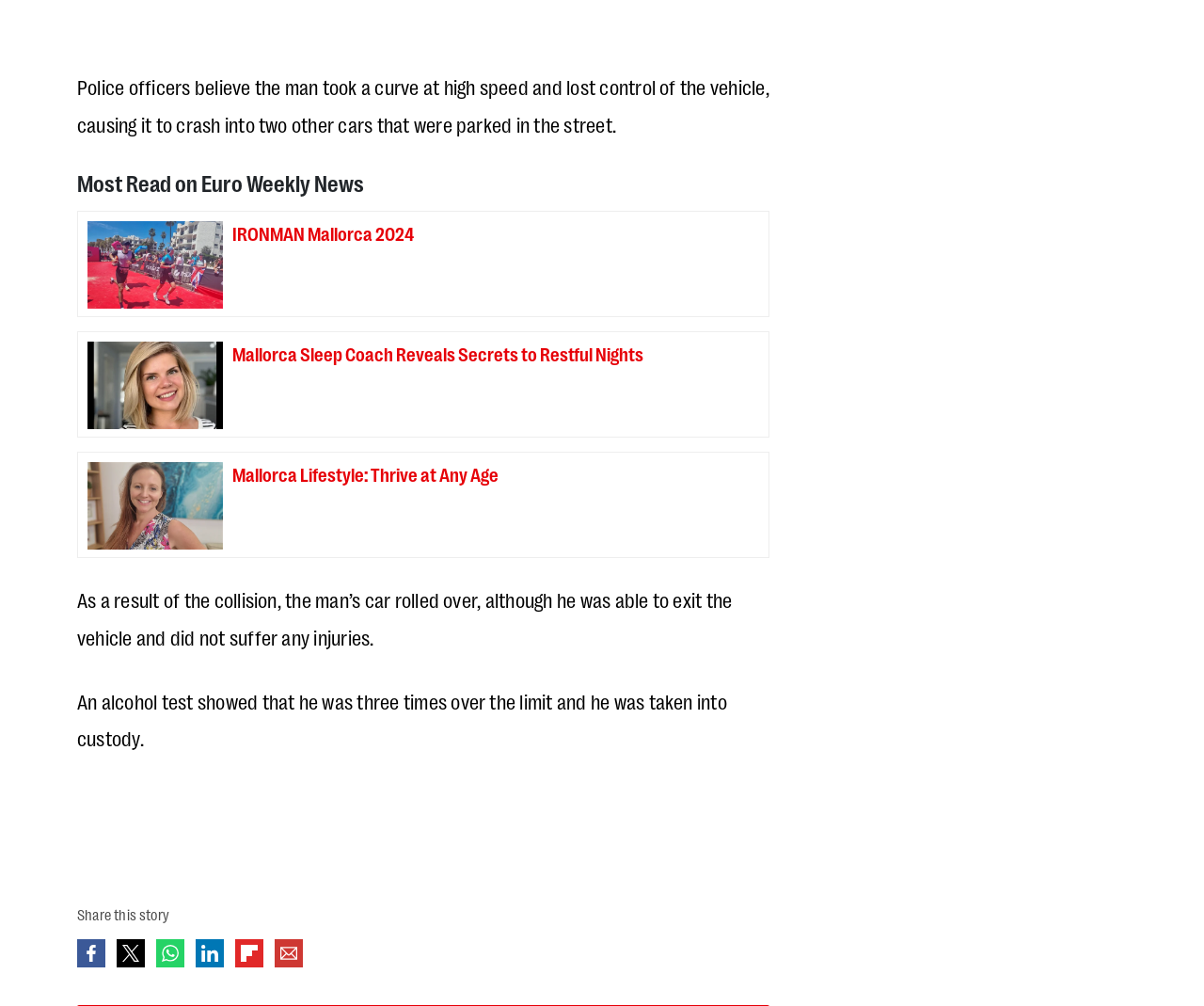Determine the bounding box coordinates of the region that needs to be clicked to achieve the task: "Share this story on Facebook".

[0.064, 0.933, 0.088, 0.961]